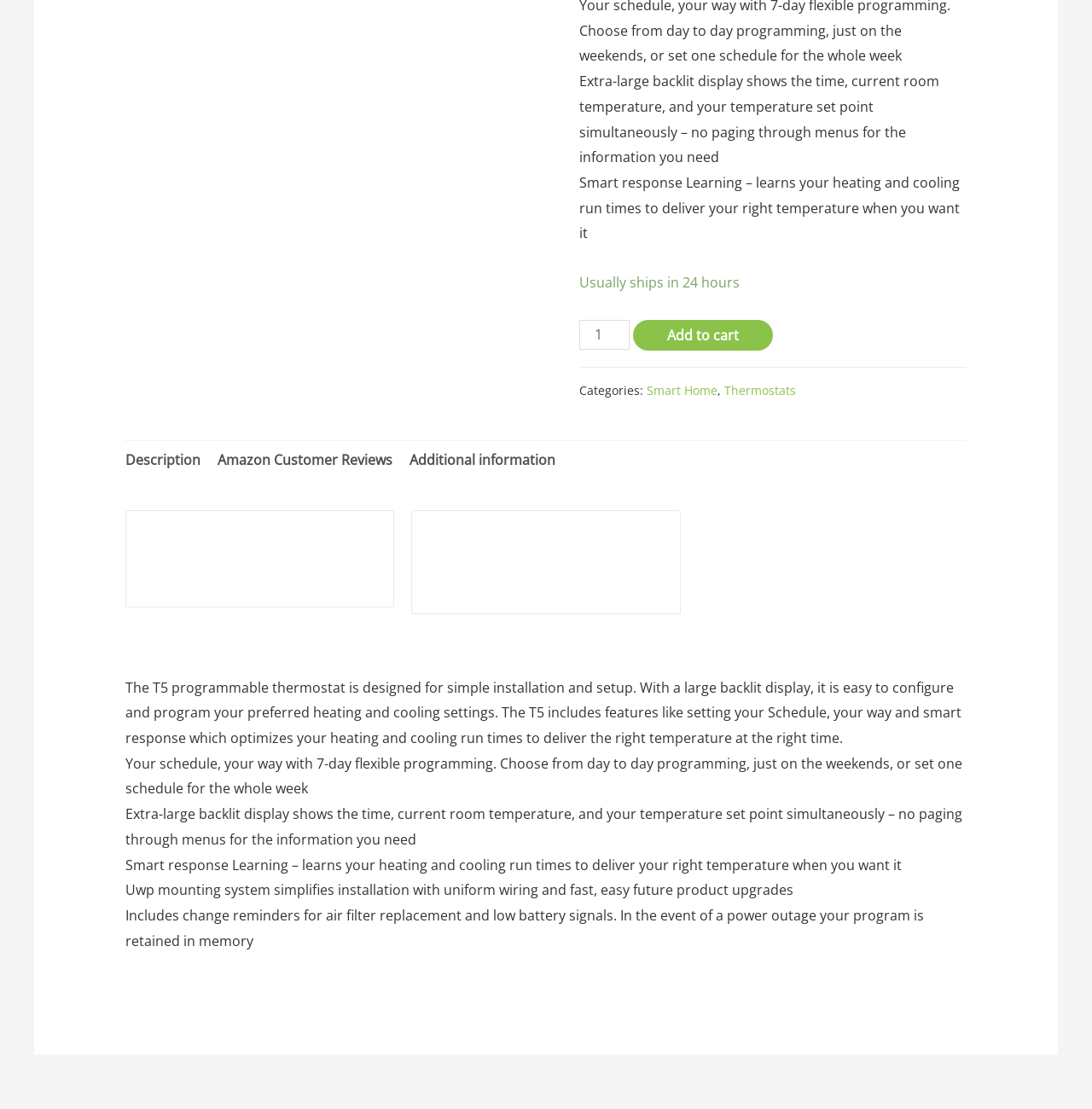Using the webpage screenshot, find the UI element described by Add to cart. Provide the bounding box coordinates in the format (top-left x, top-left y, bottom-right x, bottom-right y), ensuring all values are floating point numbers between 0 and 1.

[0.579, 0.288, 0.707, 0.316]